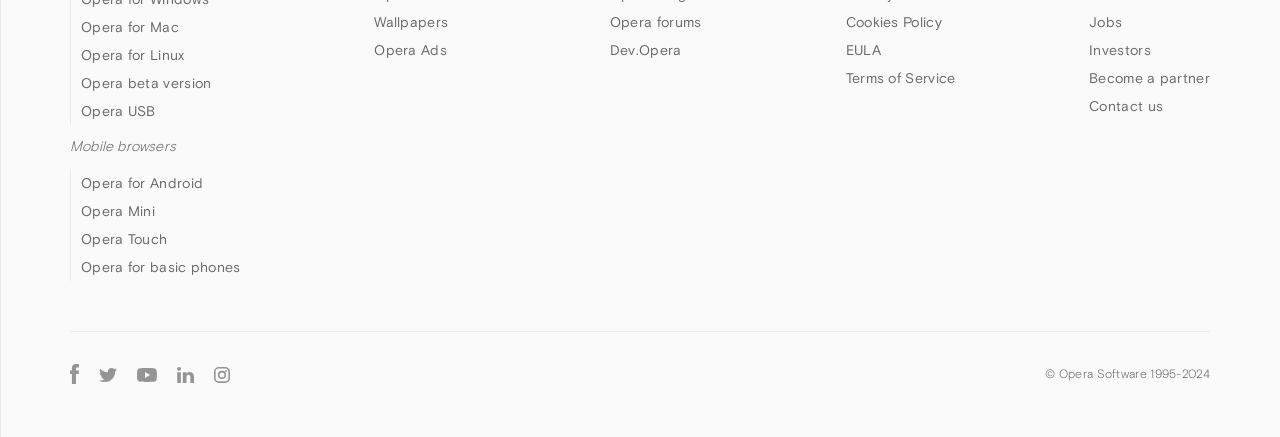How many Opera browser versions are available for desktop?
Please answer the question as detailed as possible based on the image.

Based on the links provided on the webpage, there are four Opera browser versions available for desktop: Opera for Mac, Opera for Linux, Opera beta version, and Opera USB.